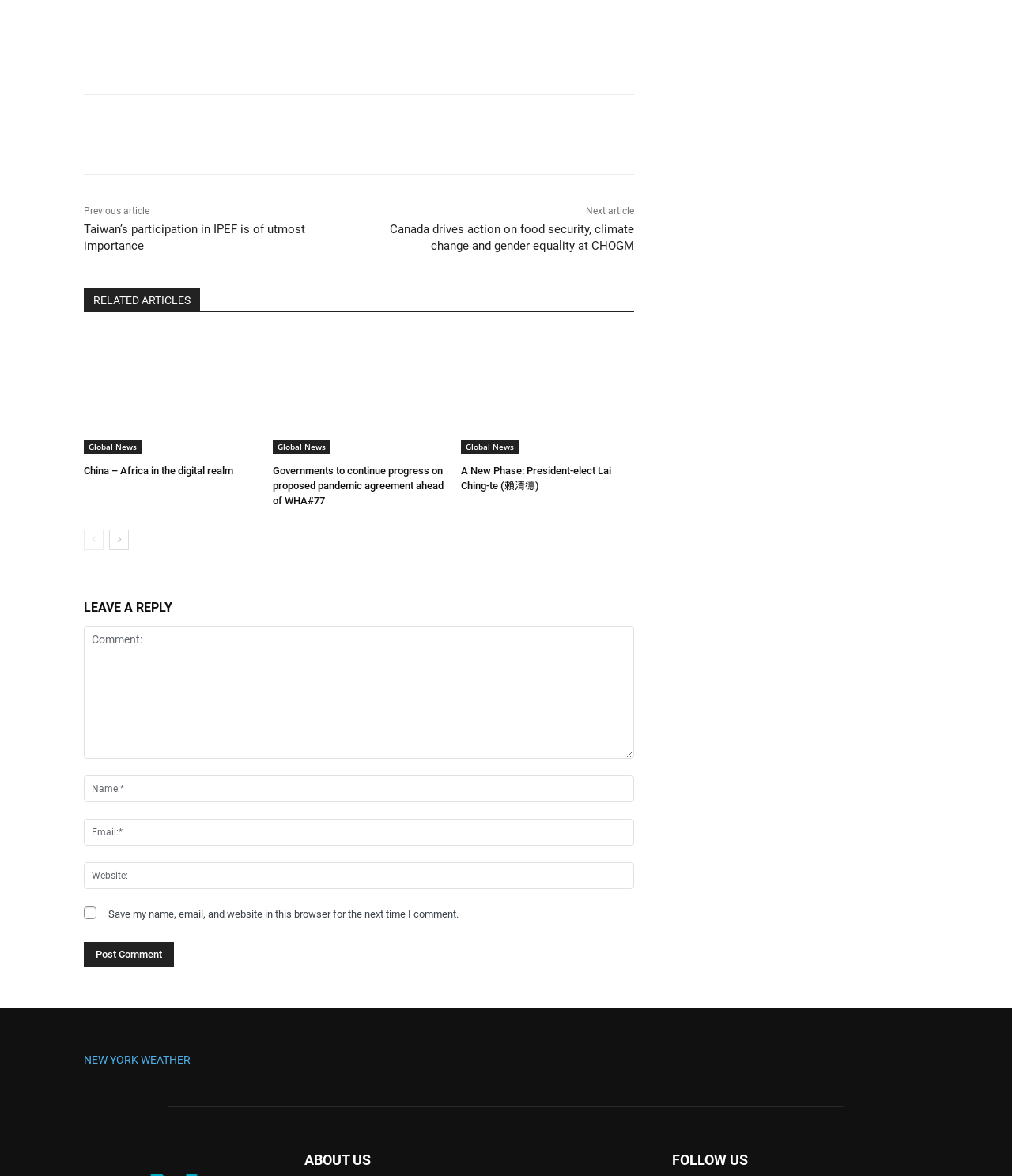What is the title of the section located at the bottom of the webpage?
Please answer the question with a detailed and comprehensive explanation.

The section located at the bottom of the webpage has a heading titled 'ABOUT US', which suggests that it provides information about the website or its creators.